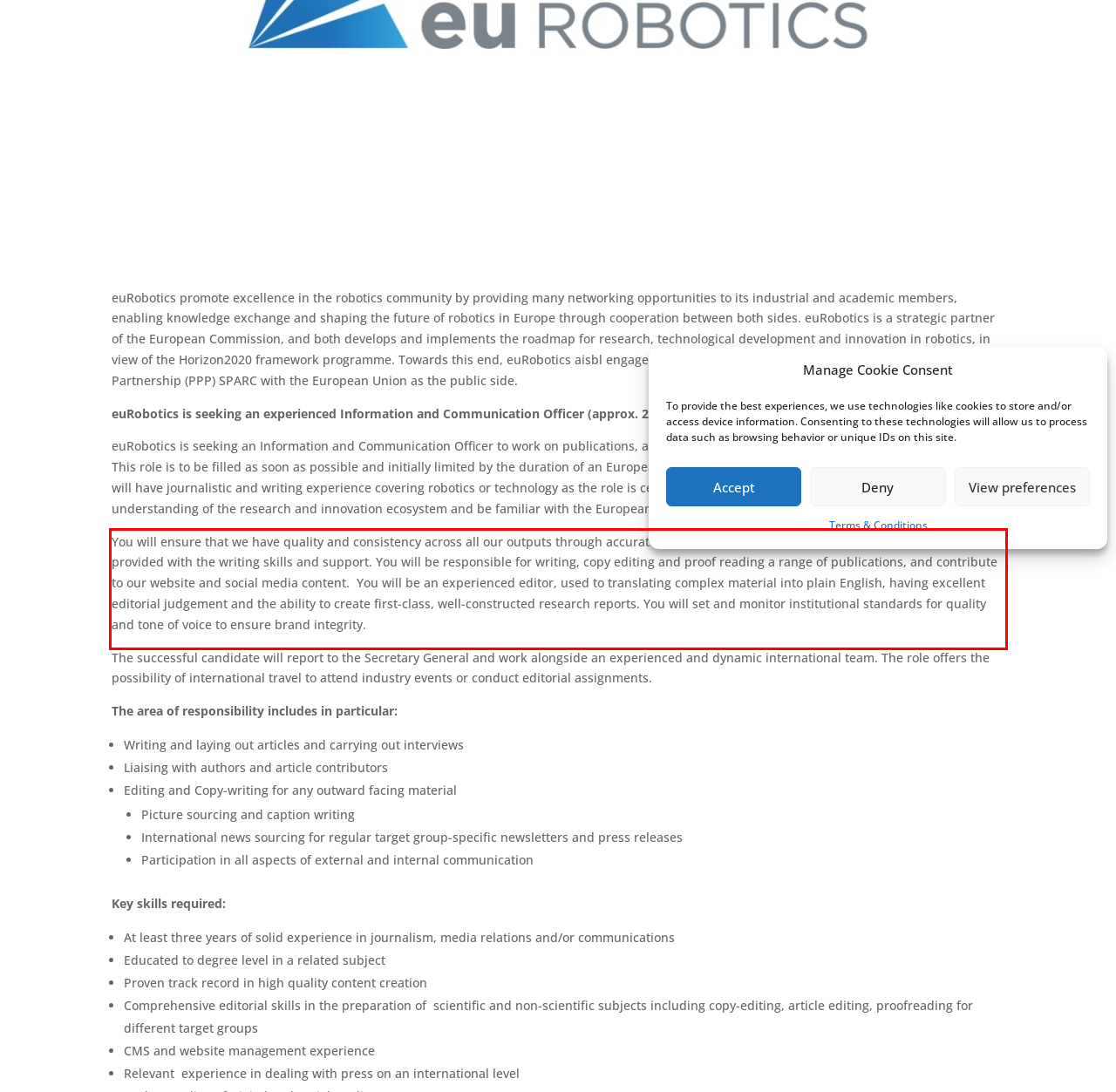You are presented with a webpage screenshot featuring a red bounding box. Perform OCR on the text inside the red bounding box and extract the content.

You will ensure that we have quality and consistency across all our outputs through accurate and appropriate editing and by ensuring euRobotics is provided with the writing skills and support. You will be responsible for writing, copy editing and proof reading a range of publications, and contribute to our website and social media content. You will be an experienced editor, used to translating complex material into plain English, having excellent editorial judgement and the ability to create first-class, well-constructed research reports. You will set and monitor institutional standards for quality and tone of voice to ensure brand integrity.